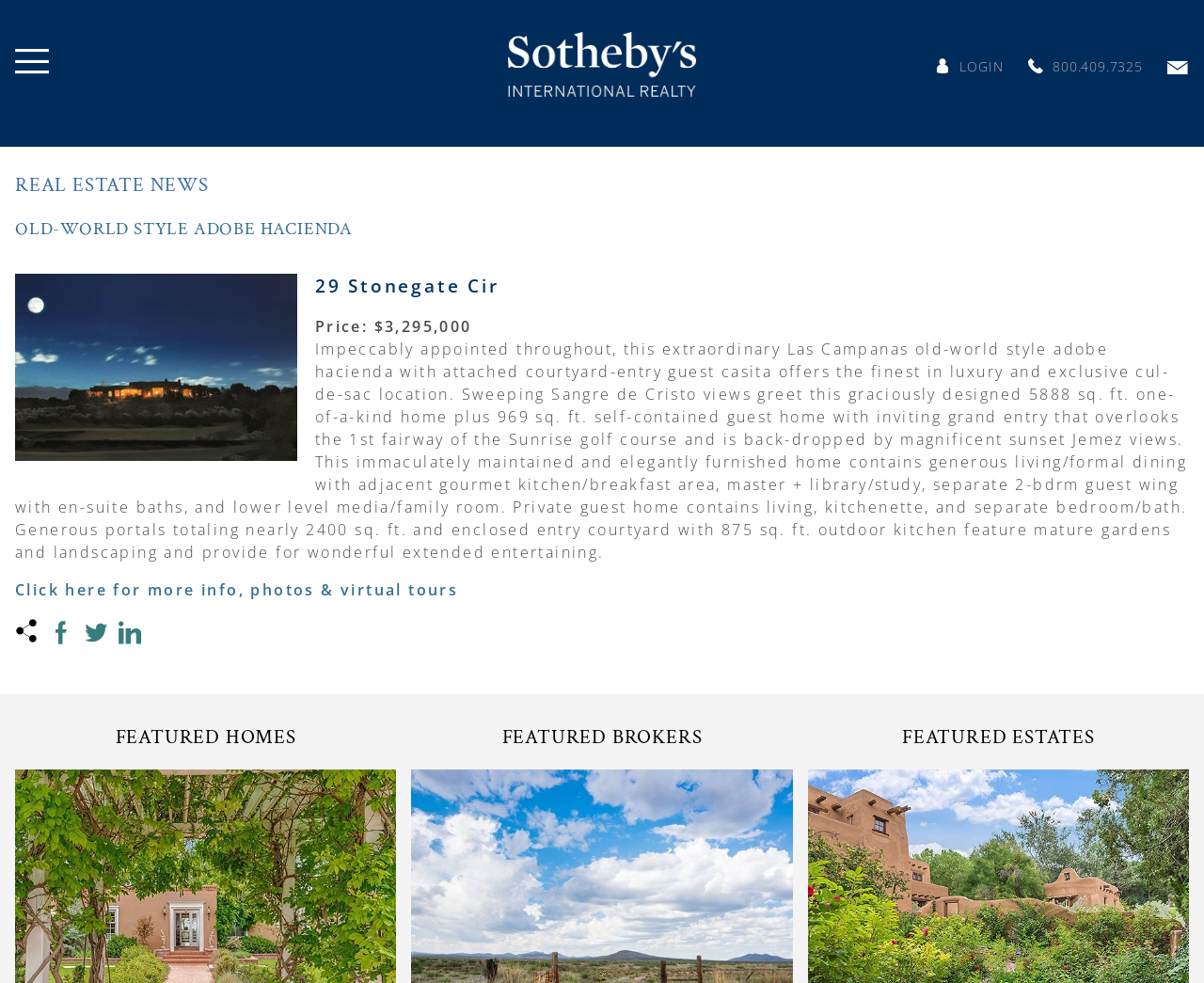Can you identify the bounding box coordinates of the clickable region needed to carry out this instruction: 'View the real estate news'? The coordinates should be four float numbers within the range of 0 to 1, stated as [left, top, right, bottom].

[0.012, 0.175, 0.173, 0.201]